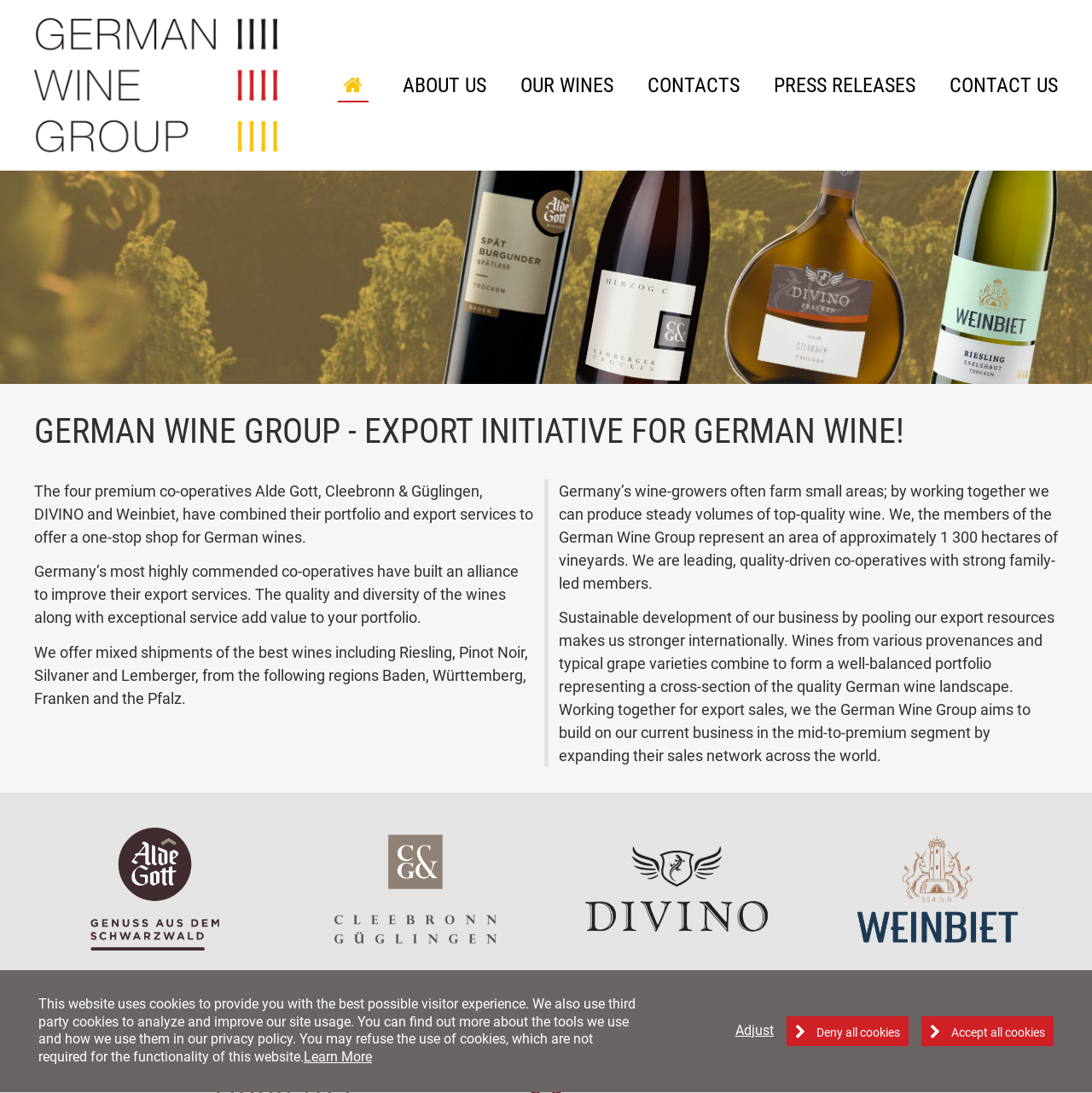What is the approximate area of vineyards represented by the German Wine Group?
Answer the question with a thorough and detailed explanation.

I read the text on the webpage and found that it mentions that the members of the German Wine Group represent an area of approximately 1,300 hectares of vineyards.